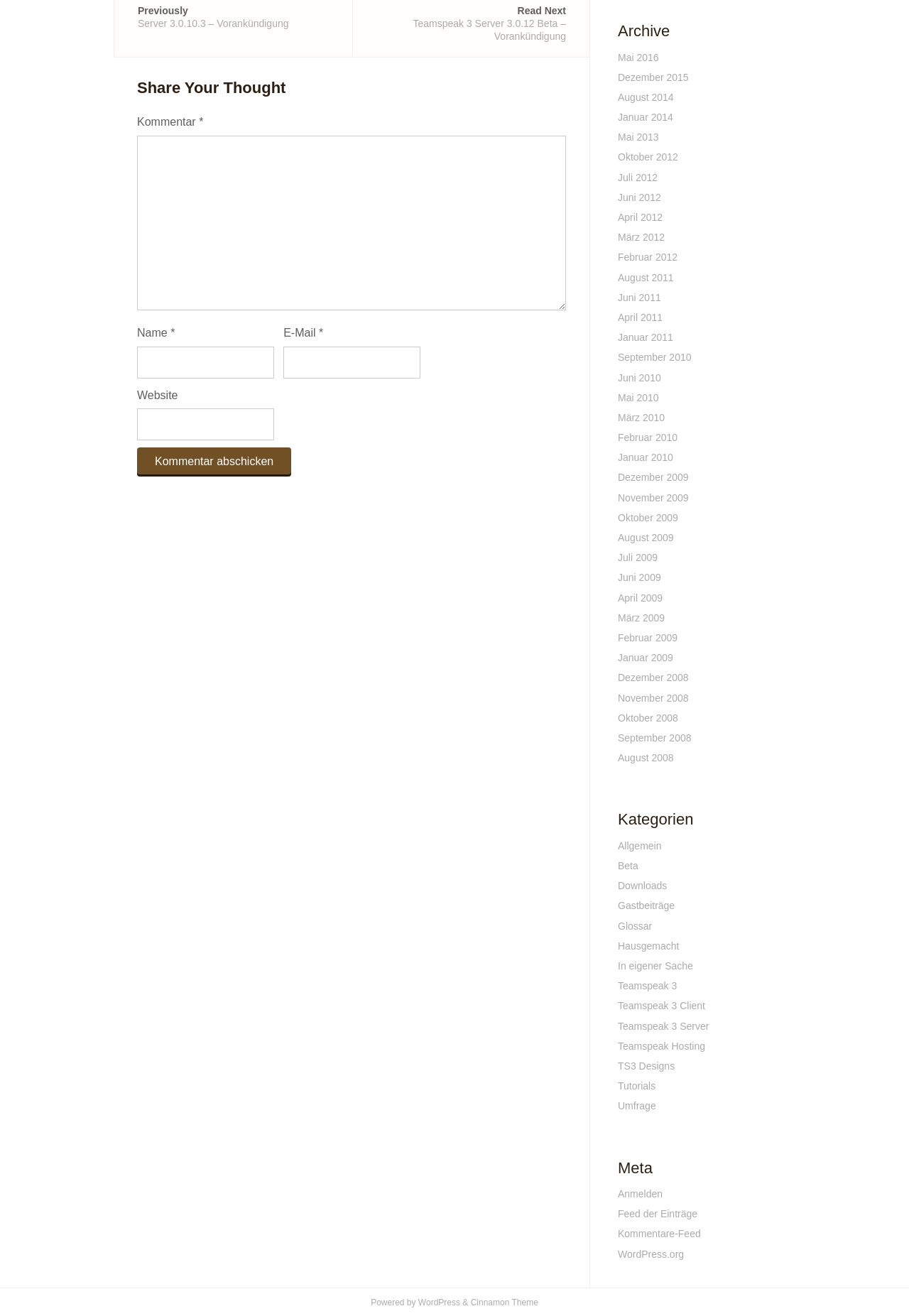Locate the bounding box coordinates of the area where you should click to accomplish the instruction: "View archive for Mai 2016".

[0.68, 0.039, 0.725, 0.048]